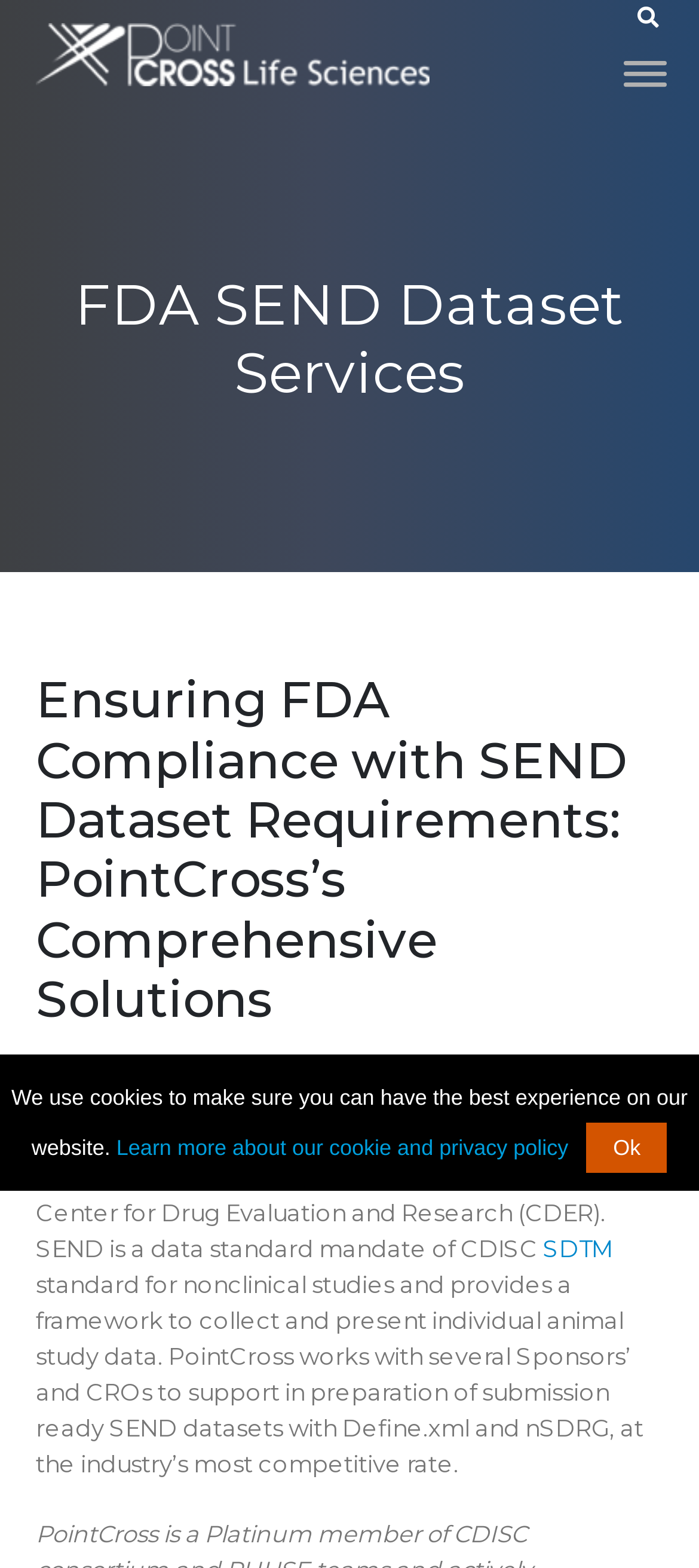What services does PointCross provide?
Based on the screenshot, respond with a single word or phrase.

SEND dataset preparation